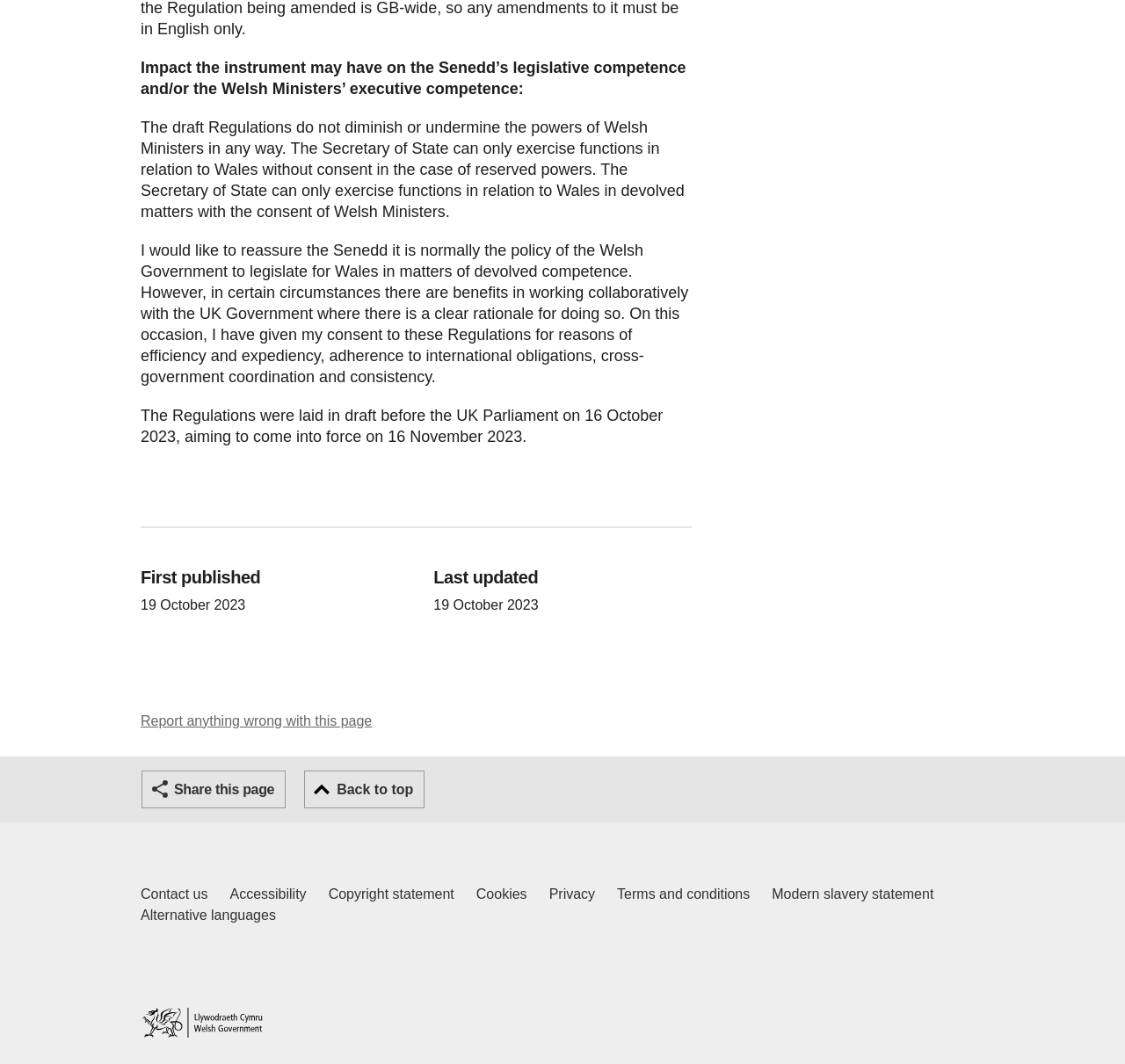Look at the image and give a detailed response to the following question: What is the date of the last update?

The date of the last update can be found in the text, which states that the page was first published on 19 October 2023, and the last updated time is also shown, although the exact time is not specified.